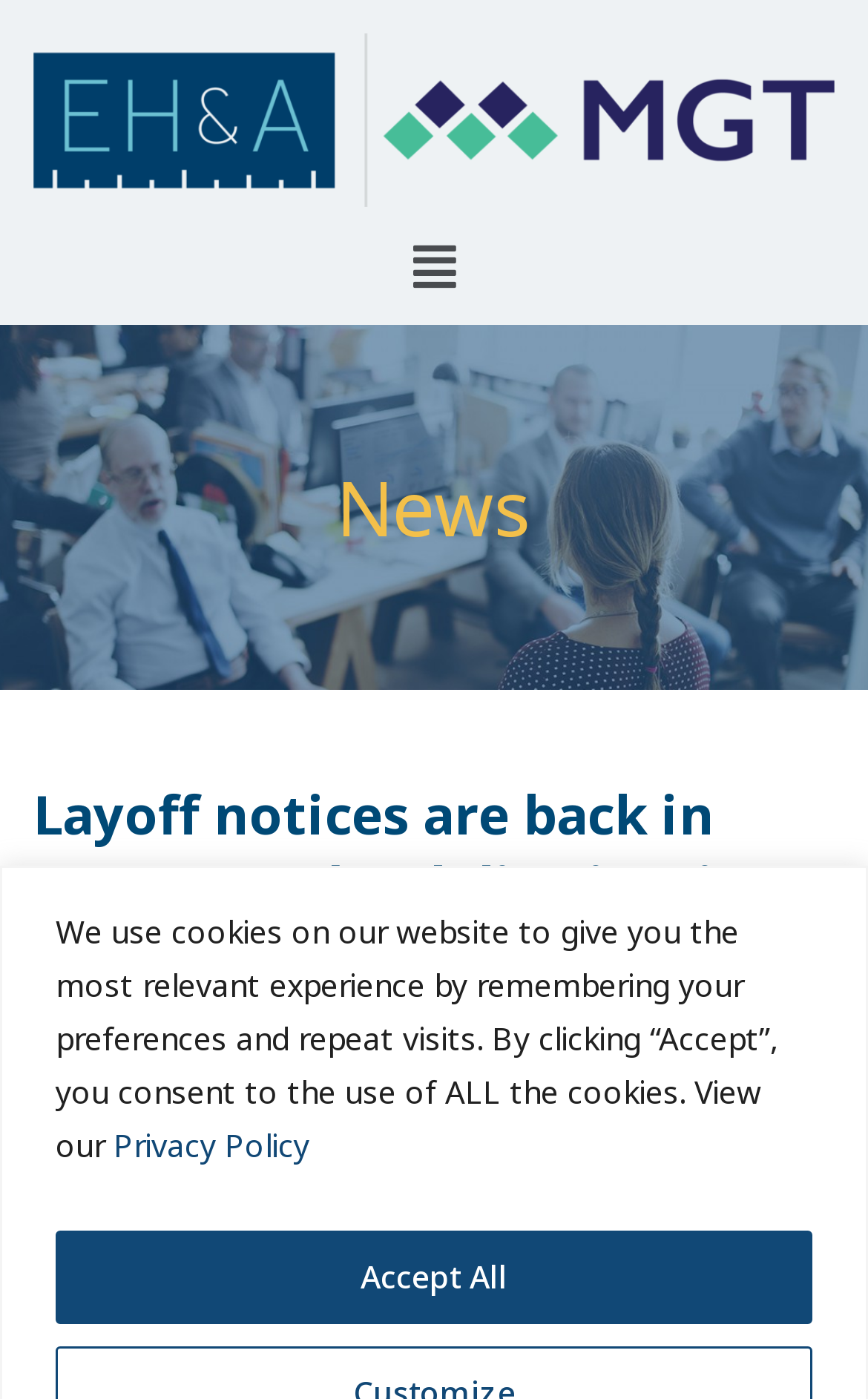Given the element description: "Ironing Service", predict the bounding box coordinates of this UI element. The coordinates must be four float numbers between 0 and 1, given as [left, top, right, bottom].

None